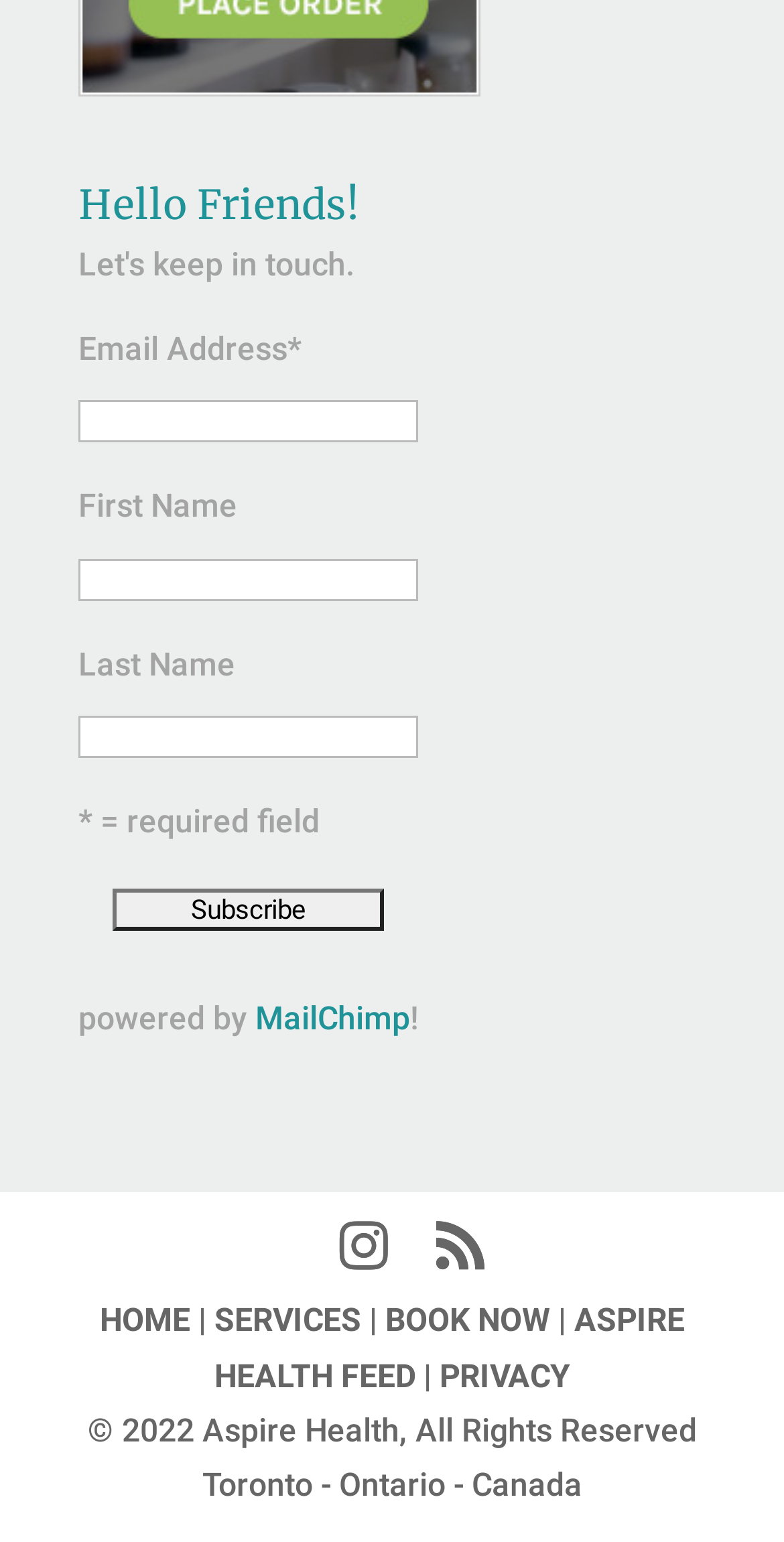What is the copyright information?
Refer to the image and provide a one-word or short phrase answer.

© 2022 Aspire Health, All Rights Reserved